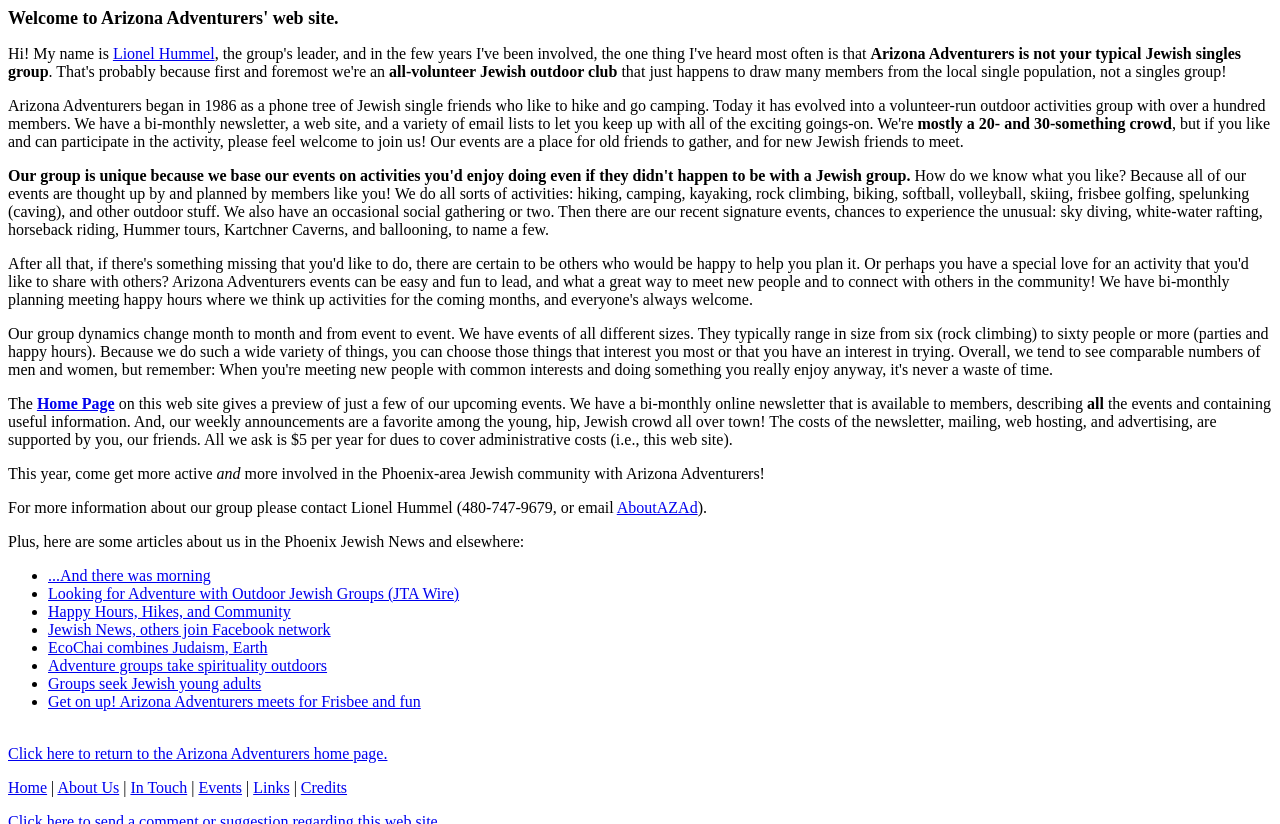Indicate the bounding box coordinates of the element that needs to be clicked to satisfy the following instruction: "Read the blog post about detecting plumbing leaks". The coordinates should be four float numbers between 0 and 1, i.e., [left, top, right, bottom].

None